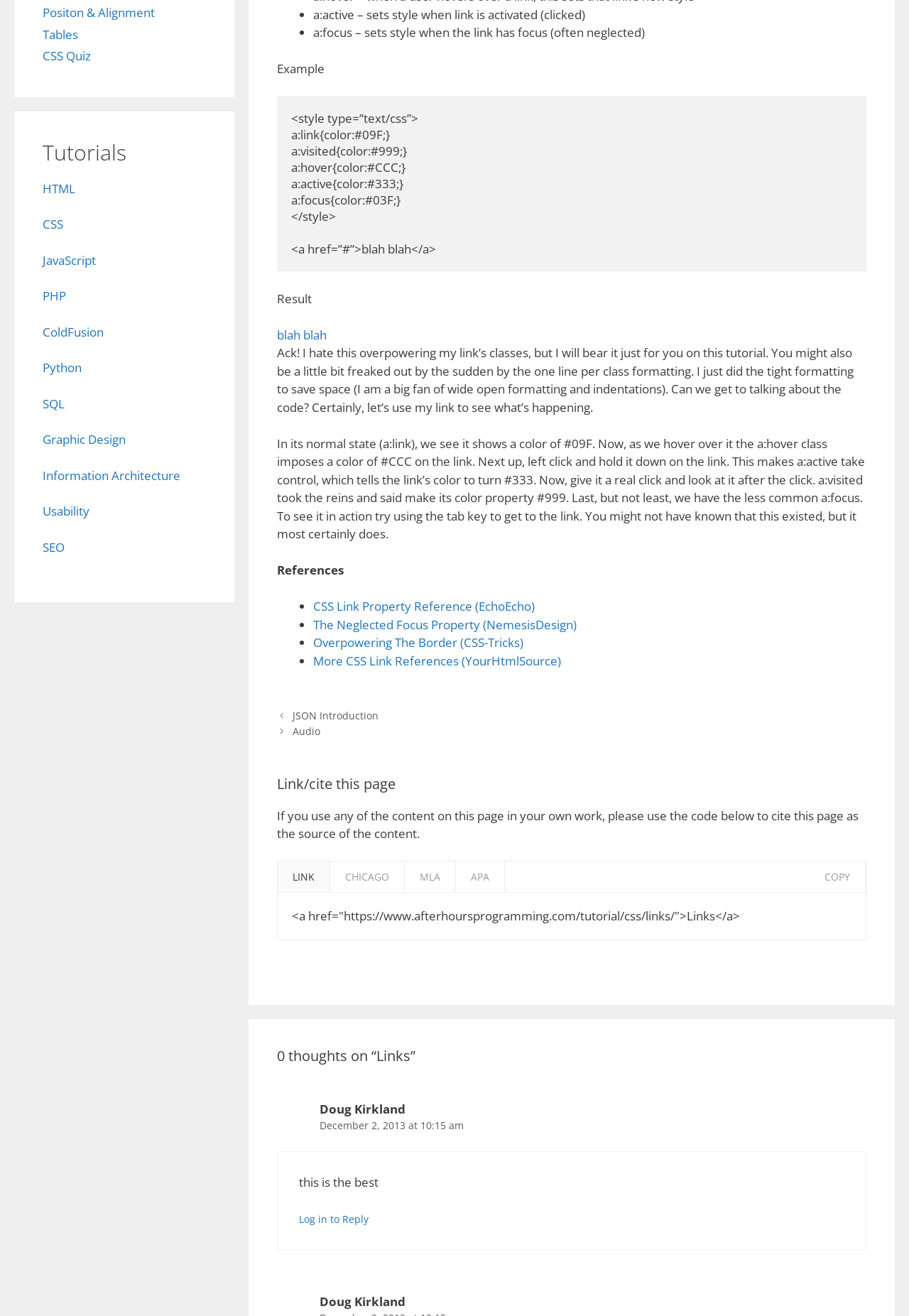Using the webpage screenshot and the element description SEO, determine the bounding box coordinates. Specify the coordinates in the format (top-left x, top-left y, bottom-right x, bottom-right y) with values ranging from 0 to 1.

[0.047, 0.409, 0.071, 0.422]